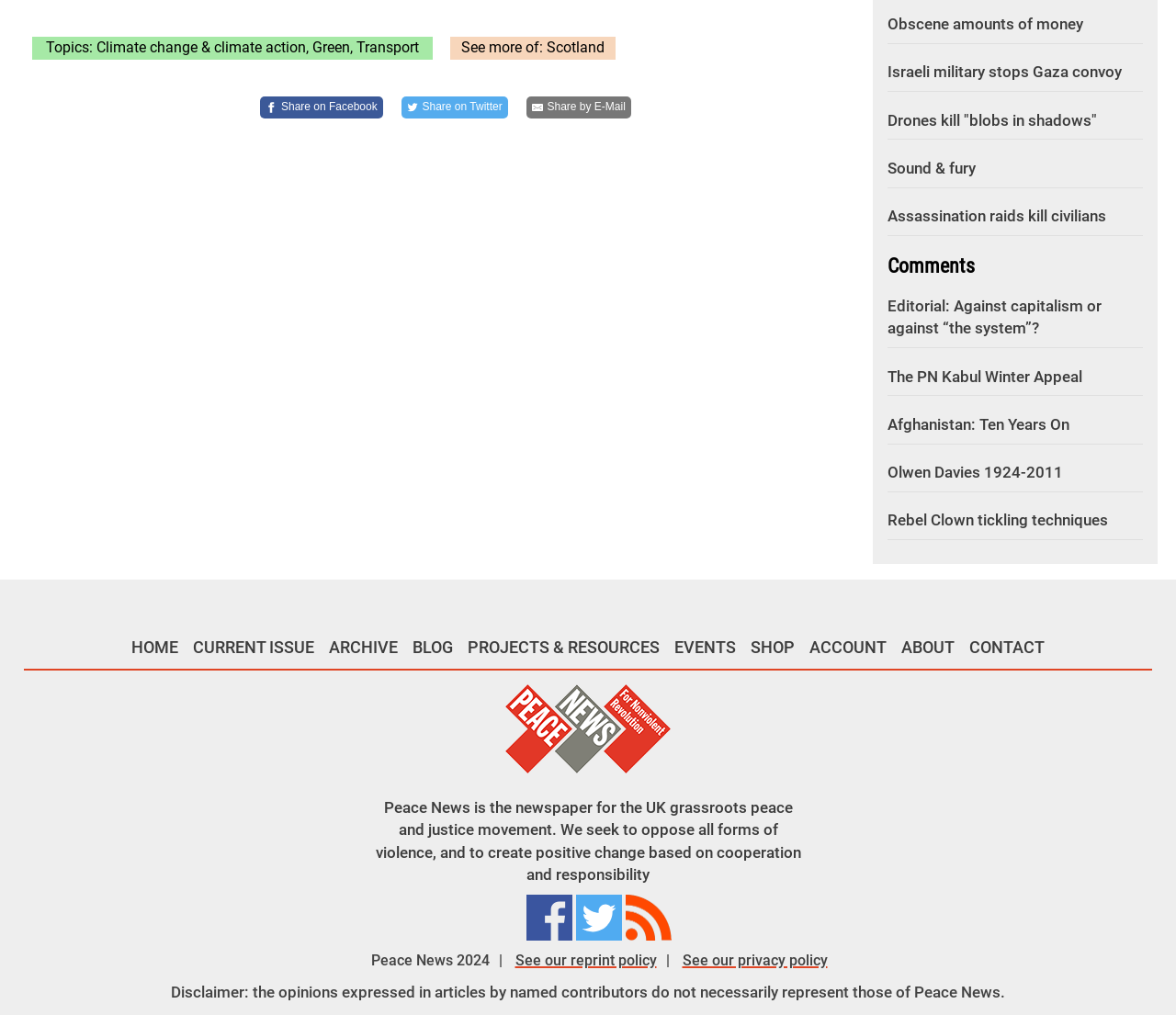Based on the provided description, "Current issue", find the bounding box of the corresponding UI element in the screenshot.

[0.159, 0.618, 0.272, 0.659]